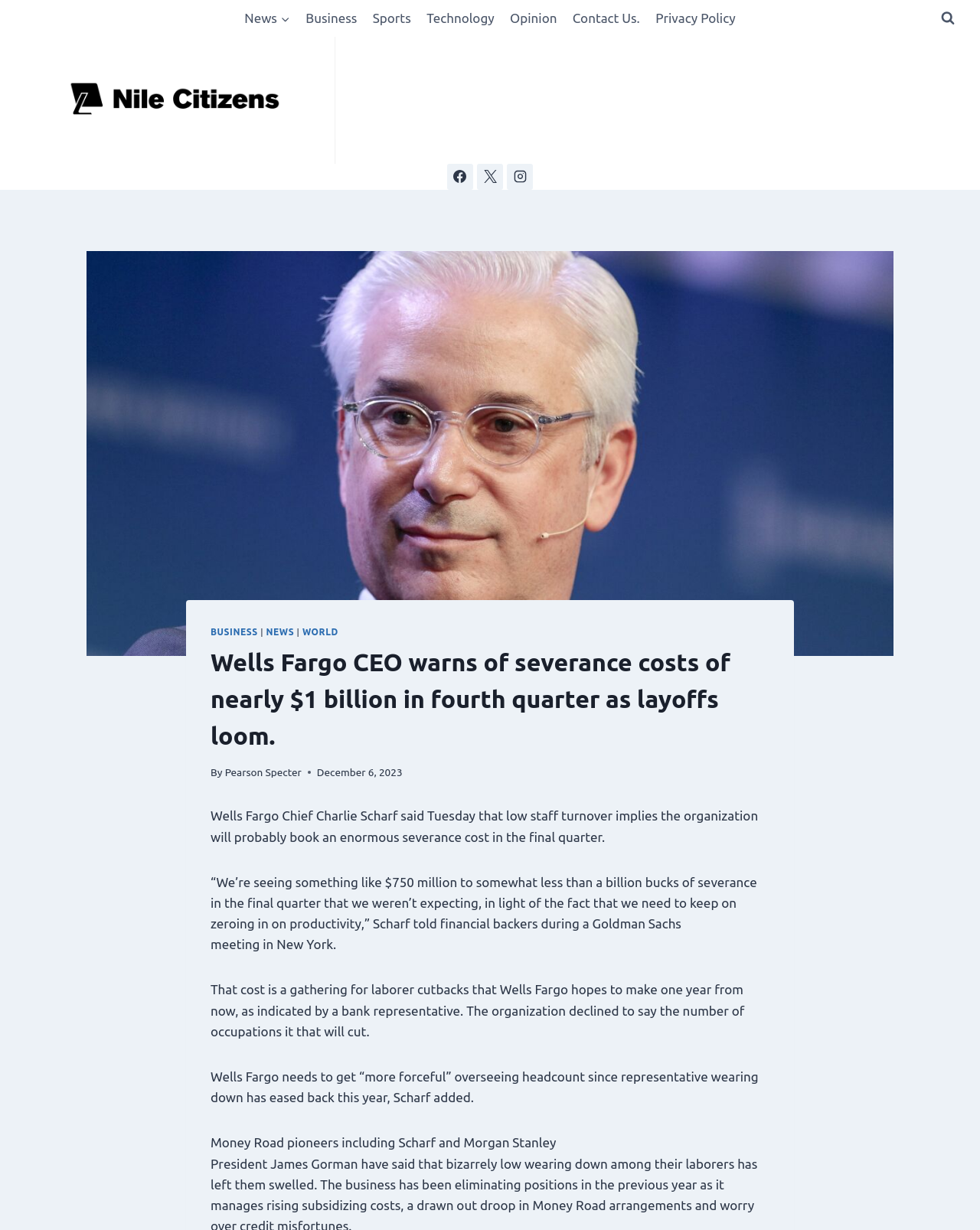Please identify the bounding box coordinates of the element I need to click to follow this instruction: "visit the website".

None